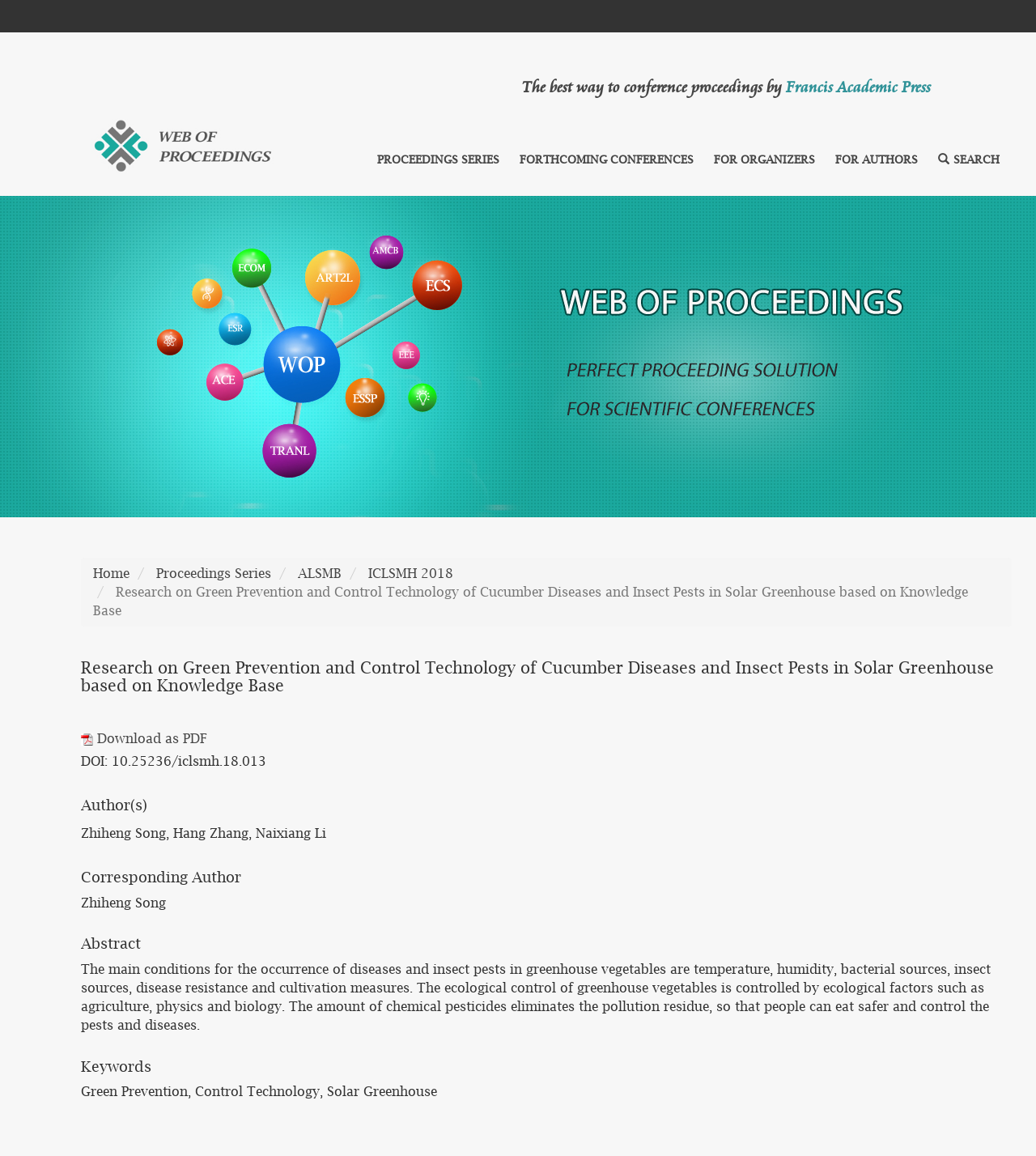Please determine the bounding box coordinates of the clickable area required to carry out the following instruction: "Search using the search bar". The coordinates must be four float numbers between 0 and 1, represented as [left, top, right, bottom].

[0.905, 0.132, 0.965, 0.144]